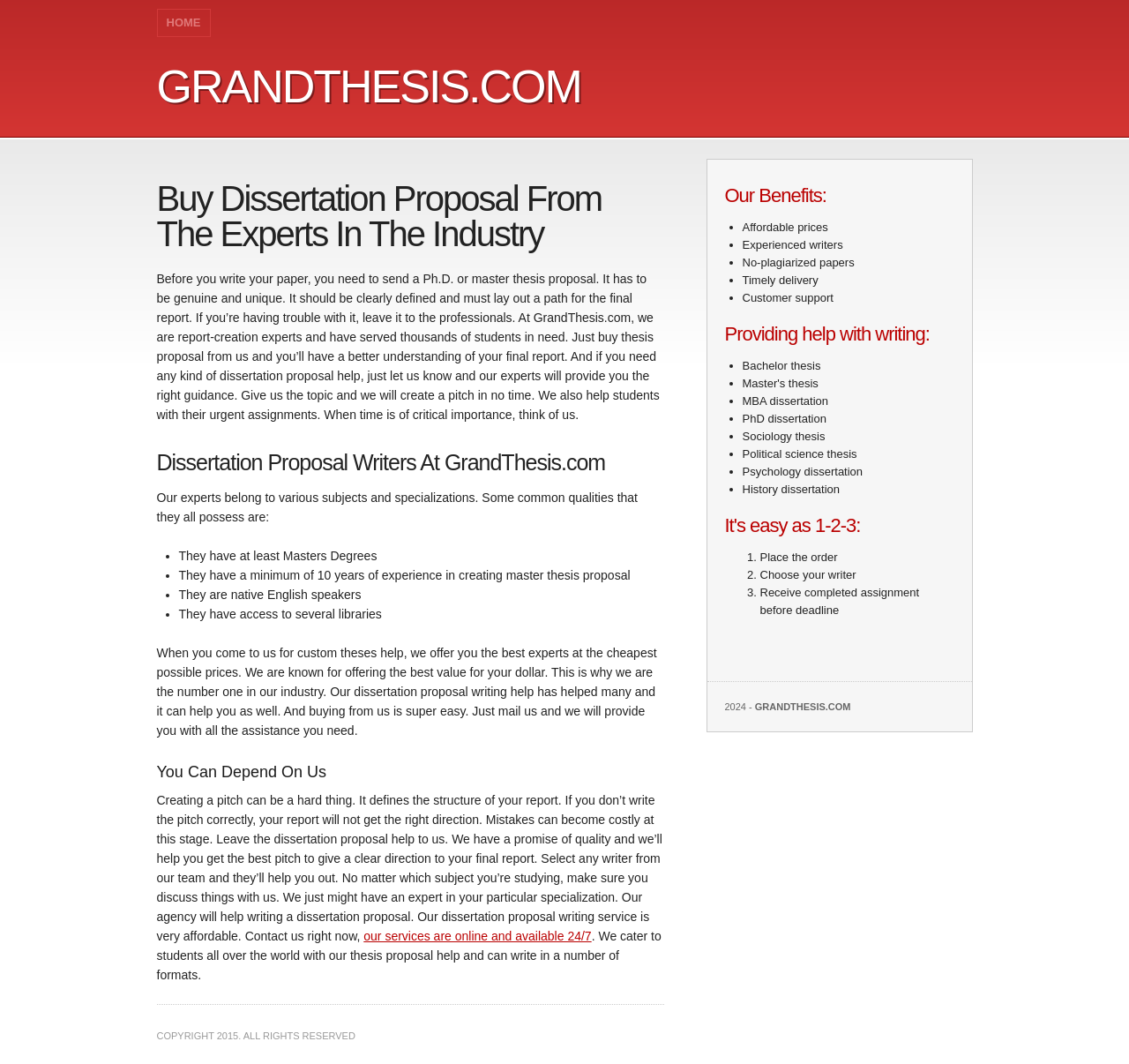What is the minimum qualification of the experts?
Using the details shown in the screenshot, provide a comprehensive answer to the question.

I found the answer by reading the static text element 'They have at least Masters Degrees' which is a bullet point under the heading 'Dissertation Proposal Writers At GrandThesis.com'.